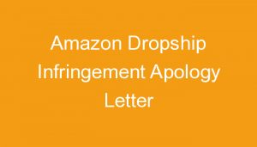Who may find this document relevant? Refer to the image and provide a one-word or short phrase answer.

E-commerce sellers